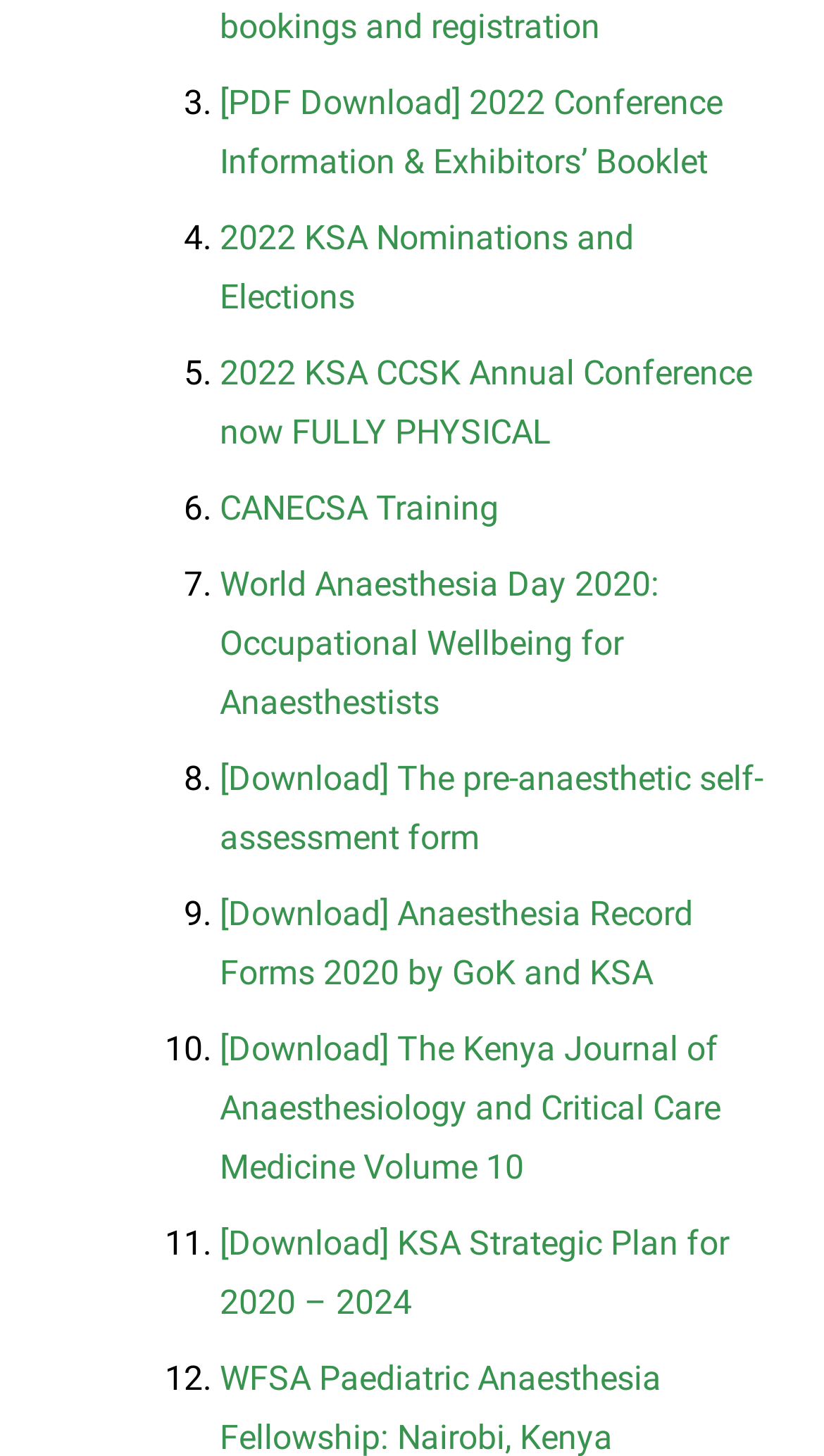Kindly determine the bounding box coordinates of the area that needs to be clicked to fulfill this instruction: "Download 2022 Conference Information & Exhibitors’ Booklet".

[0.267, 0.057, 0.877, 0.125]